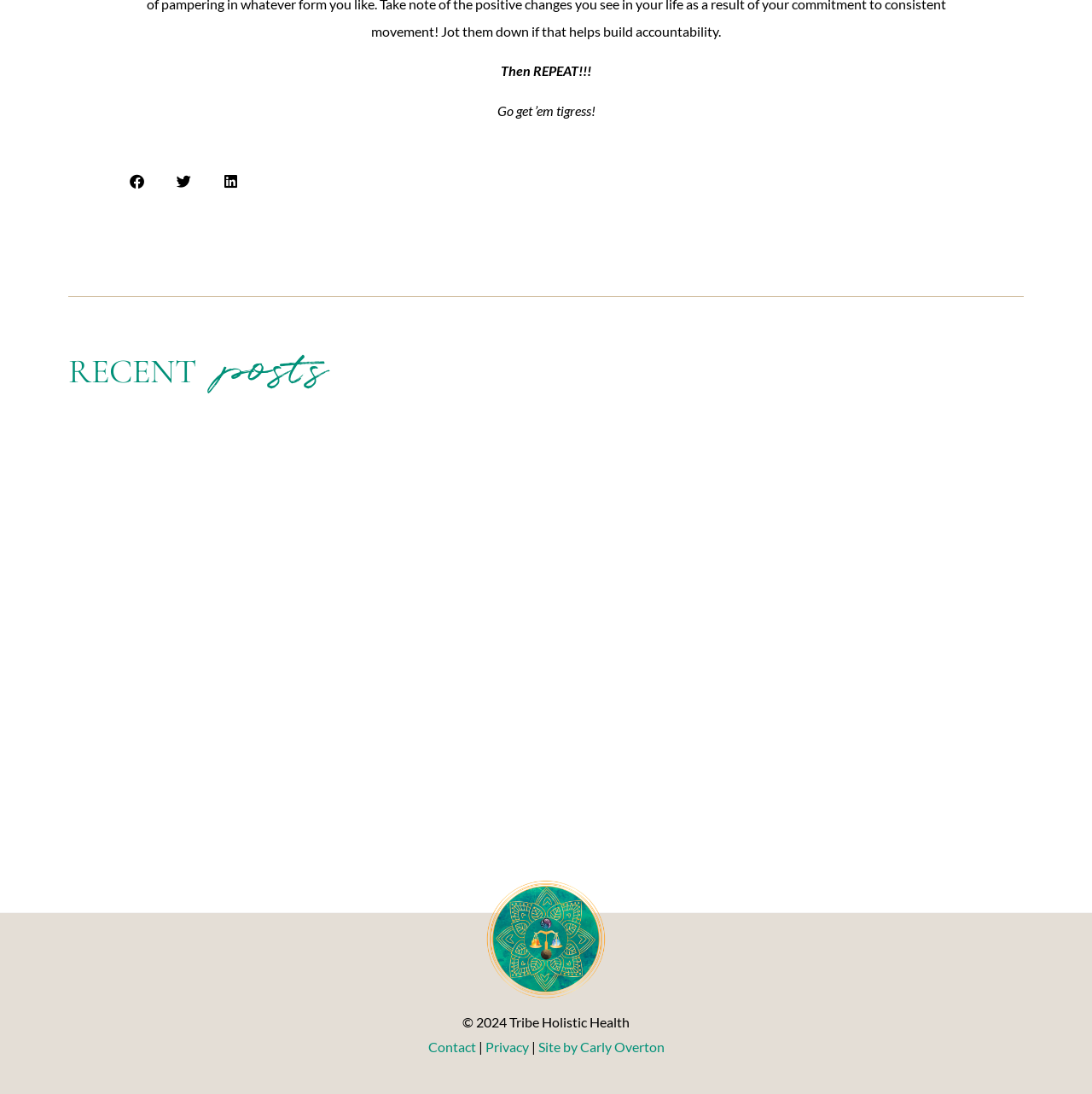How many social media sharing buttons are there?
Based on the screenshot, provide your answer in one word or phrase.

3